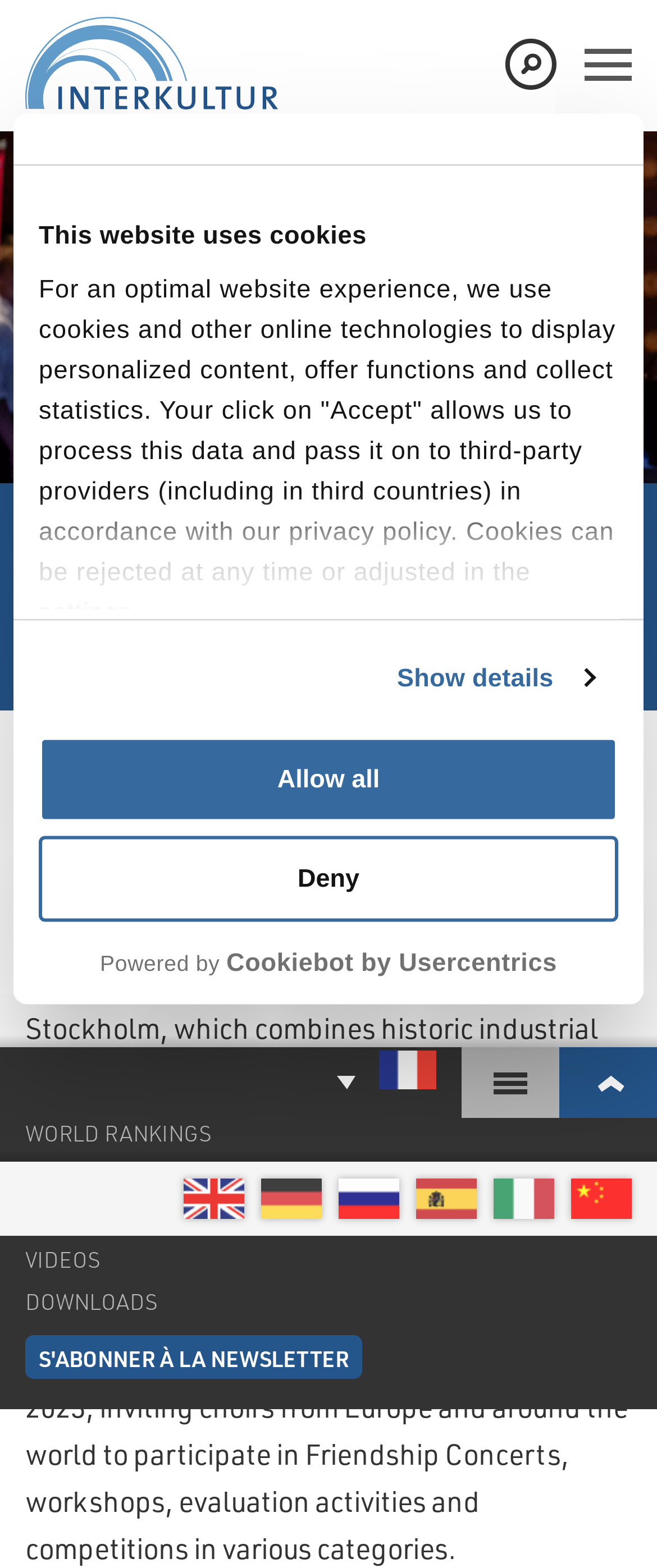What is the city of Norrköping known as?
Please use the image to deliver a detailed and complete answer.

I found this information by reading the text on the webpage, specifically the sentence 'Sweden is waiting for you! Travel with us to Norrköping, a city located 160km south of Stockholm, which combines historic industrial history, modern art and culture and Swedish tradition. As a UNESCO City of Music it offers a perfect setting for the...'.